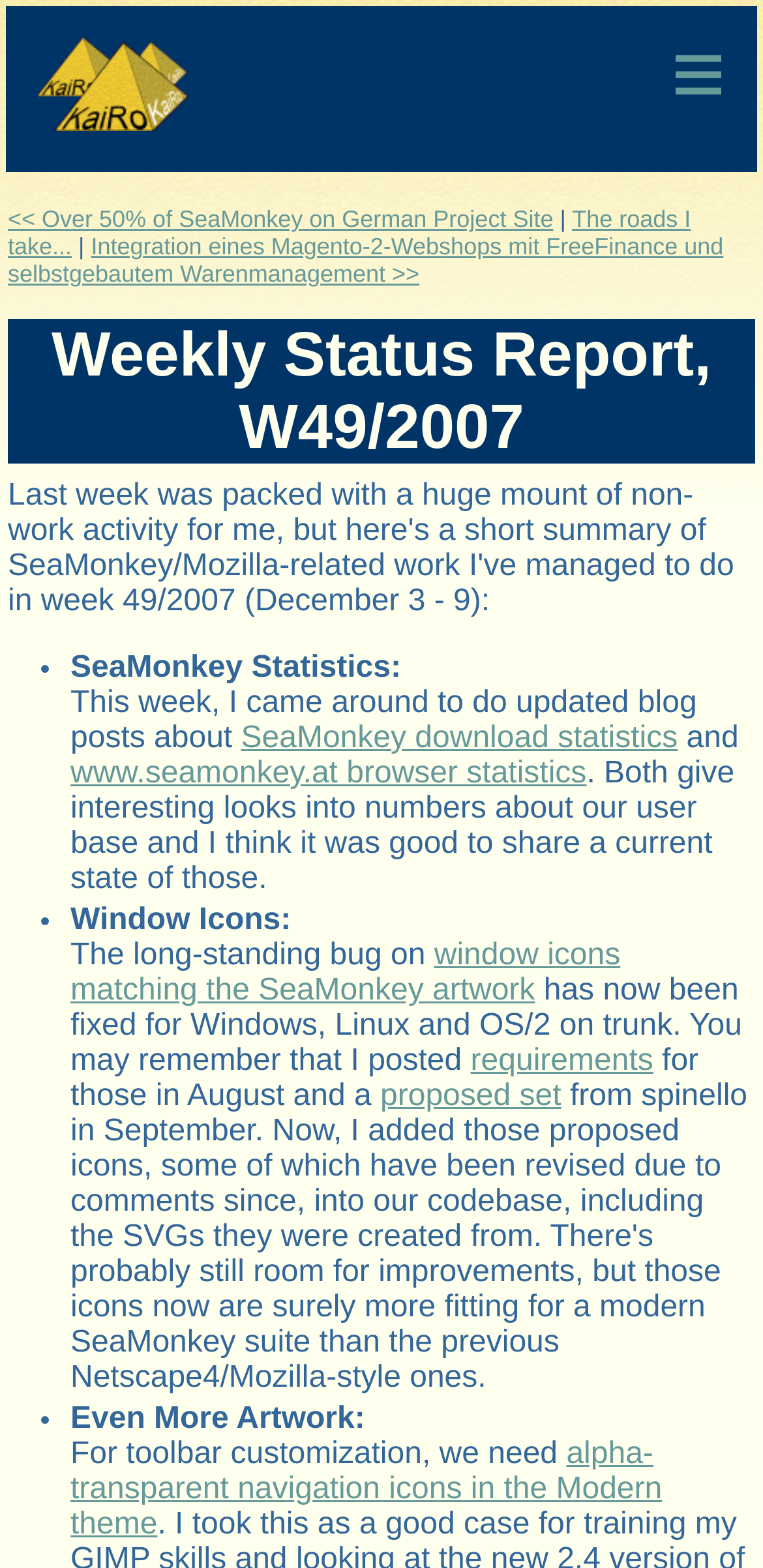Identify the bounding box coordinates of the region that should be clicked to execute the following instruction: "Read about Mike Rinder".

None